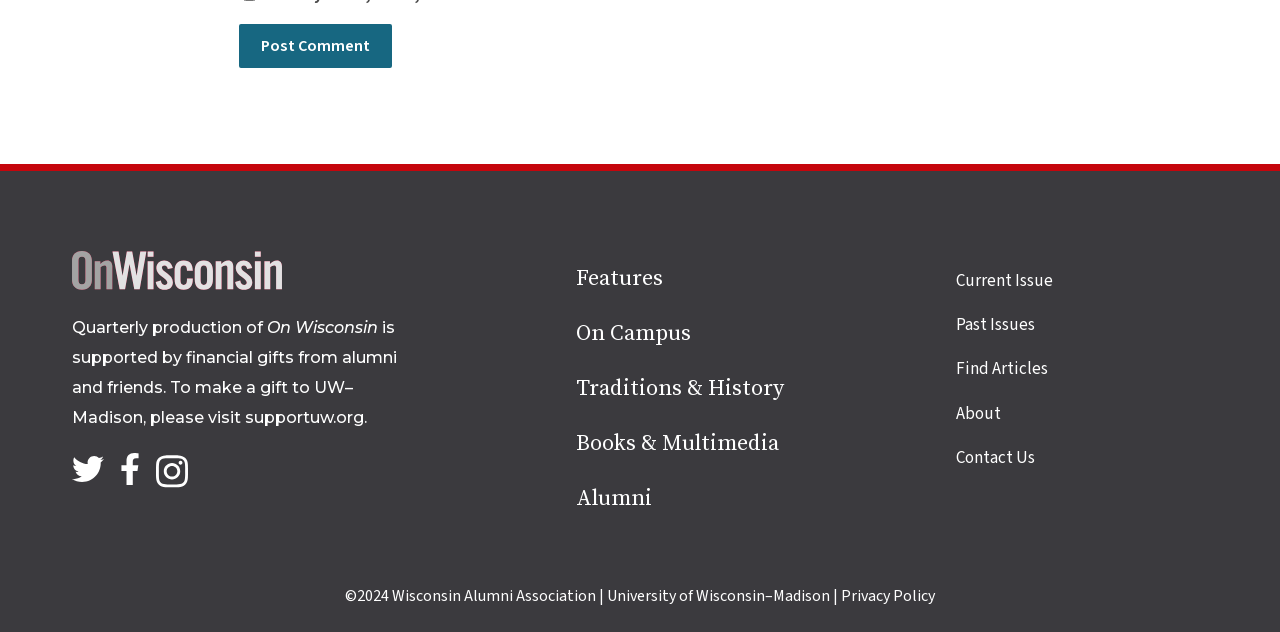What is the name of the organization supported by financial gifts?
Using the screenshot, give a one-word or short phrase answer.

UW–Madison